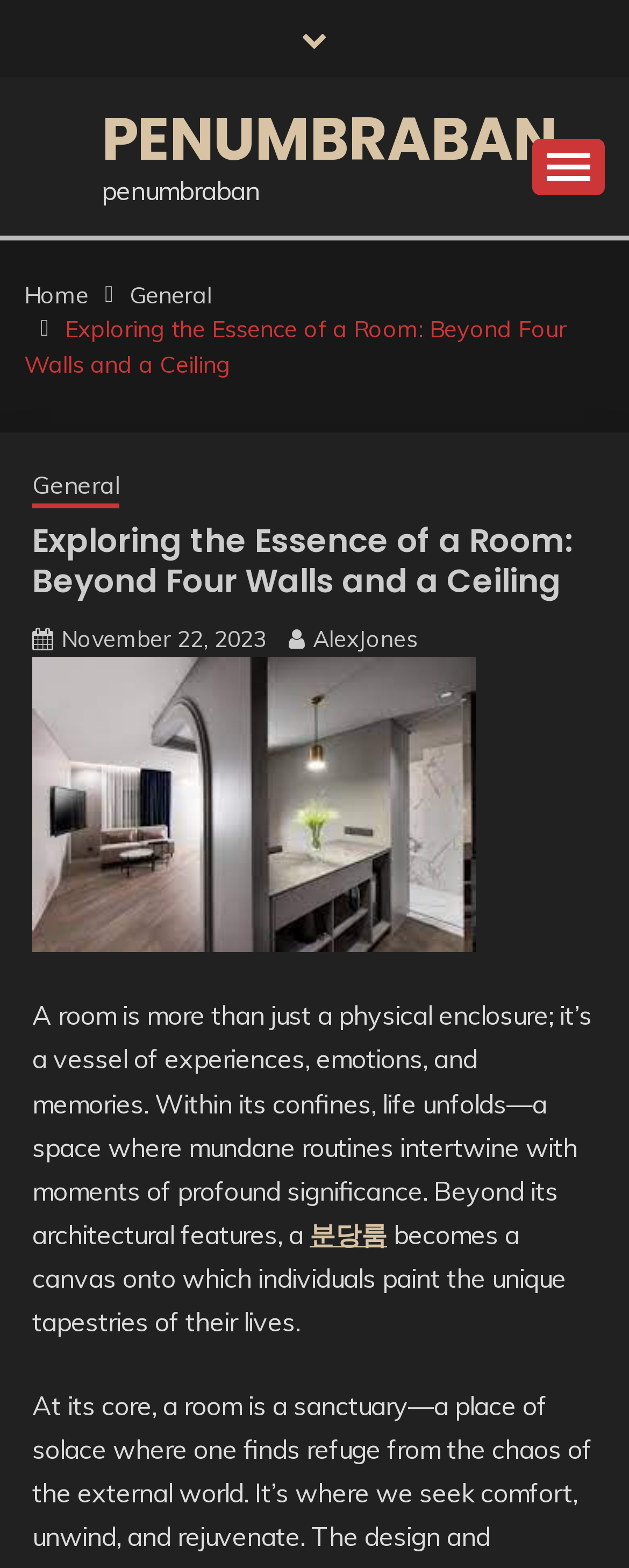Please identify the bounding box coordinates of the element I need to click to follow this instruction: "Click on the 'November 22, 2023' link".

[0.097, 0.398, 0.423, 0.417]